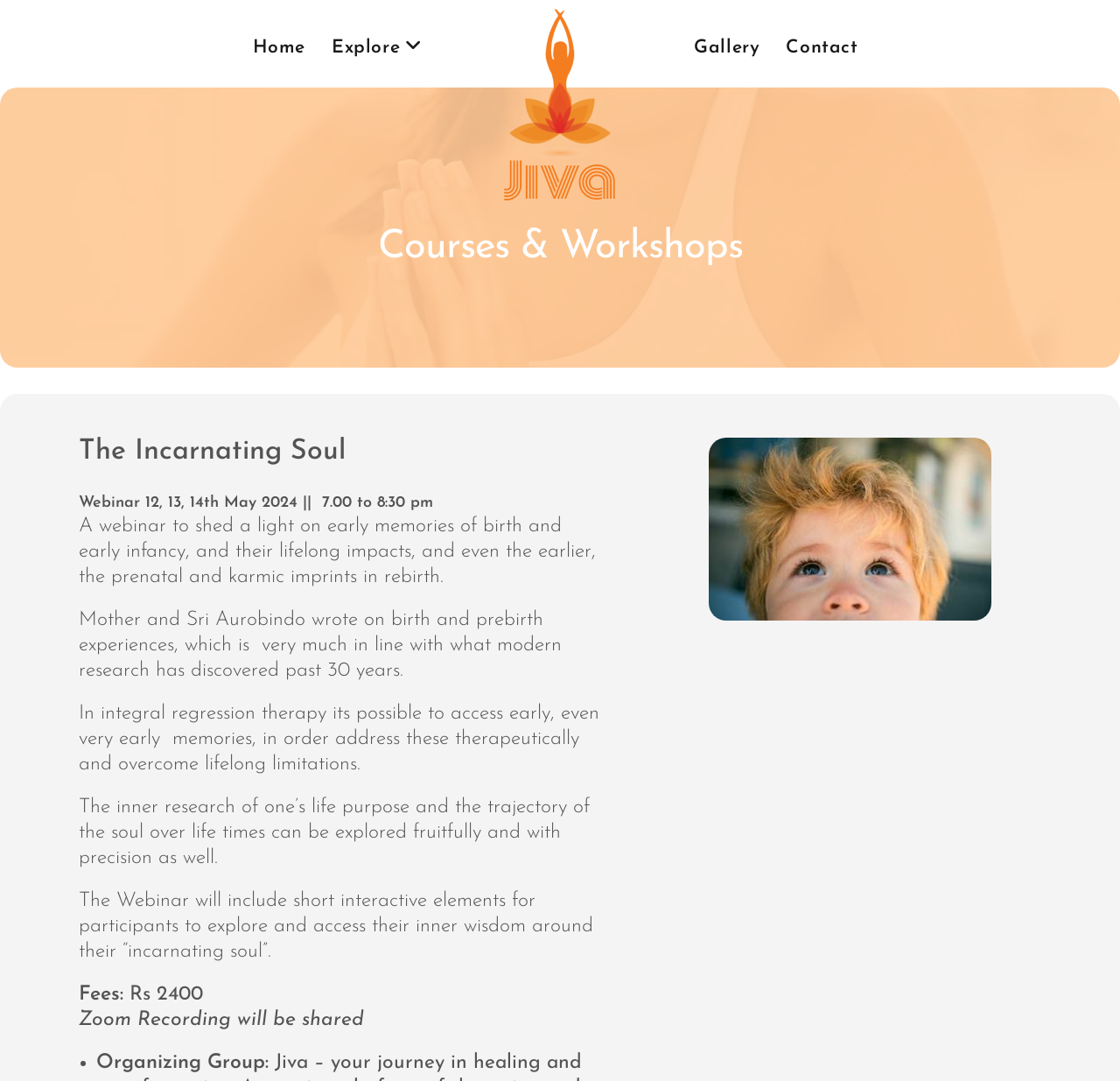What is the duration of the webinar?
Please give a detailed and thorough answer to the question, covering all relevant points.

The duration of the webinar is from 7.00 pm to 8:30 pm, which is mentioned in the heading of the webpage.